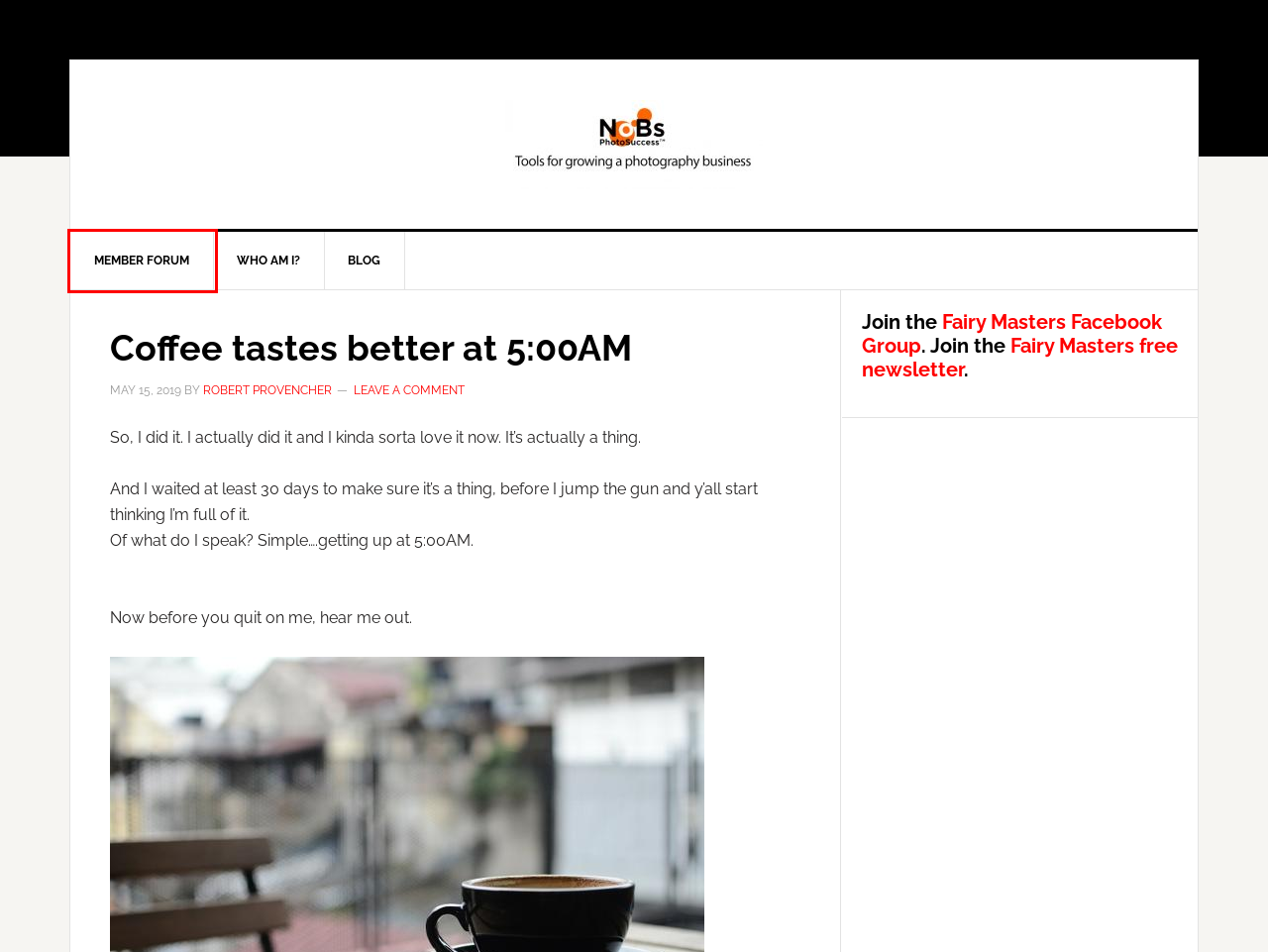Review the screenshot of a webpage which includes a red bounding box around an element. Select the description that best fits the new webpage once the element in the bounding box is clicked. Here are the candidates:
A. Blog
B. Photography marketing strategies – A Place to Grow
C. goal setting
D. photography top tips
E. Coffee tastes better at 5:00AM
F. Robert Provencher
G. WrapUp
H. OOooppsss

H